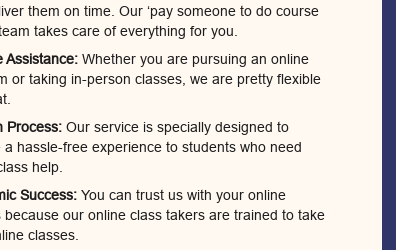Give a thorough caption of the image, focusing on all visible elements.

The image, positioned prominently in the section dedicated to online class assistance services, visually represents the concept of educational support and flexibility for students. It is part of a larger message that emphasizes the ease and effectiveness of utilizing their services, which aim to take the hassle out of online learning. The surrounding text further elaborates on their offerings, including personalized help tailored to individual needs, a process designed for a seamless experience, and a commitment to academic success. The caption reflects the dedication of the team to provide comprehensive class support, ensuring that students are equipped to manage their academic responsibilities effortlessly.